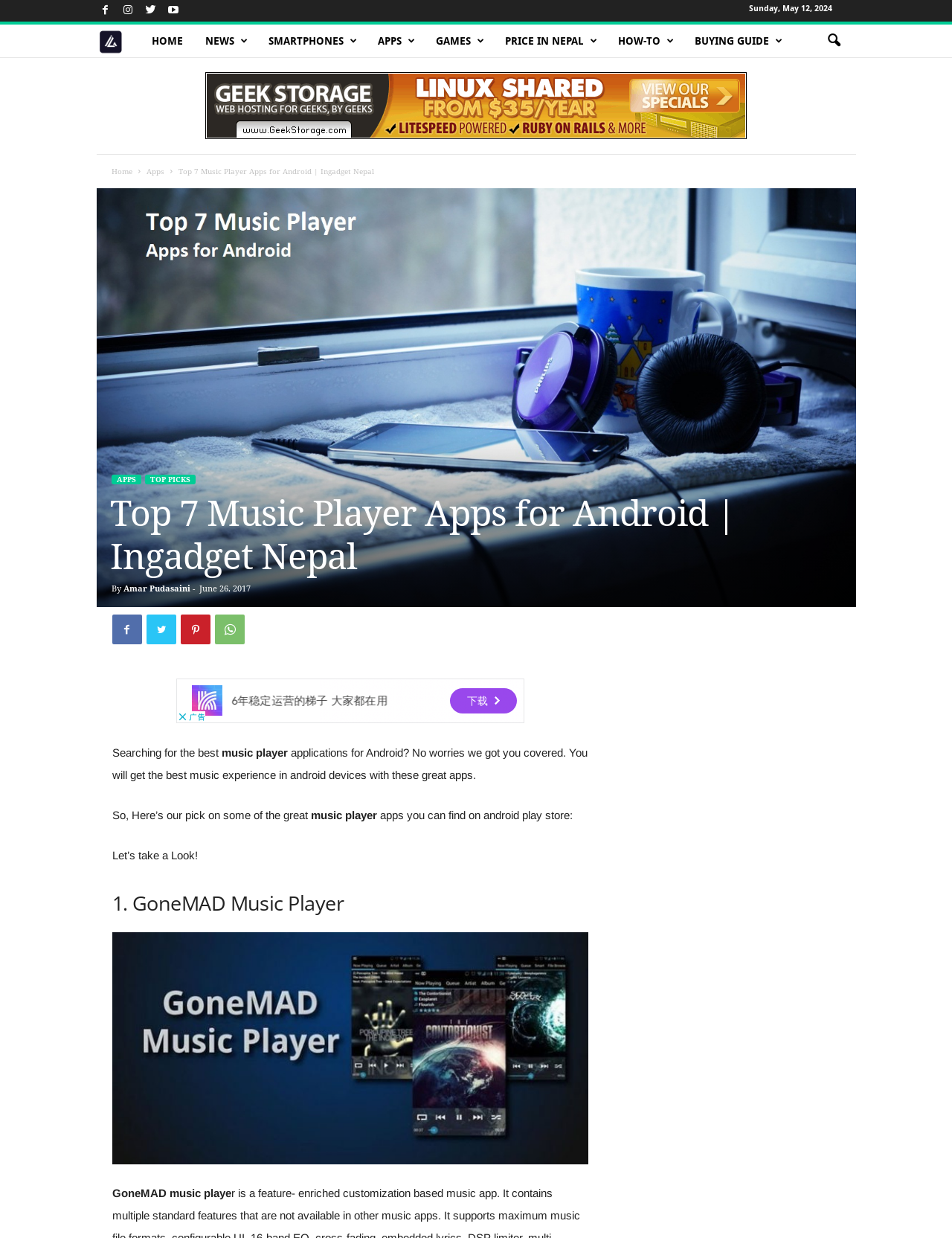Who is the author of the article?
Give a one-word or short-phrase answer derived from the screenshot.

Amar Pudasaini